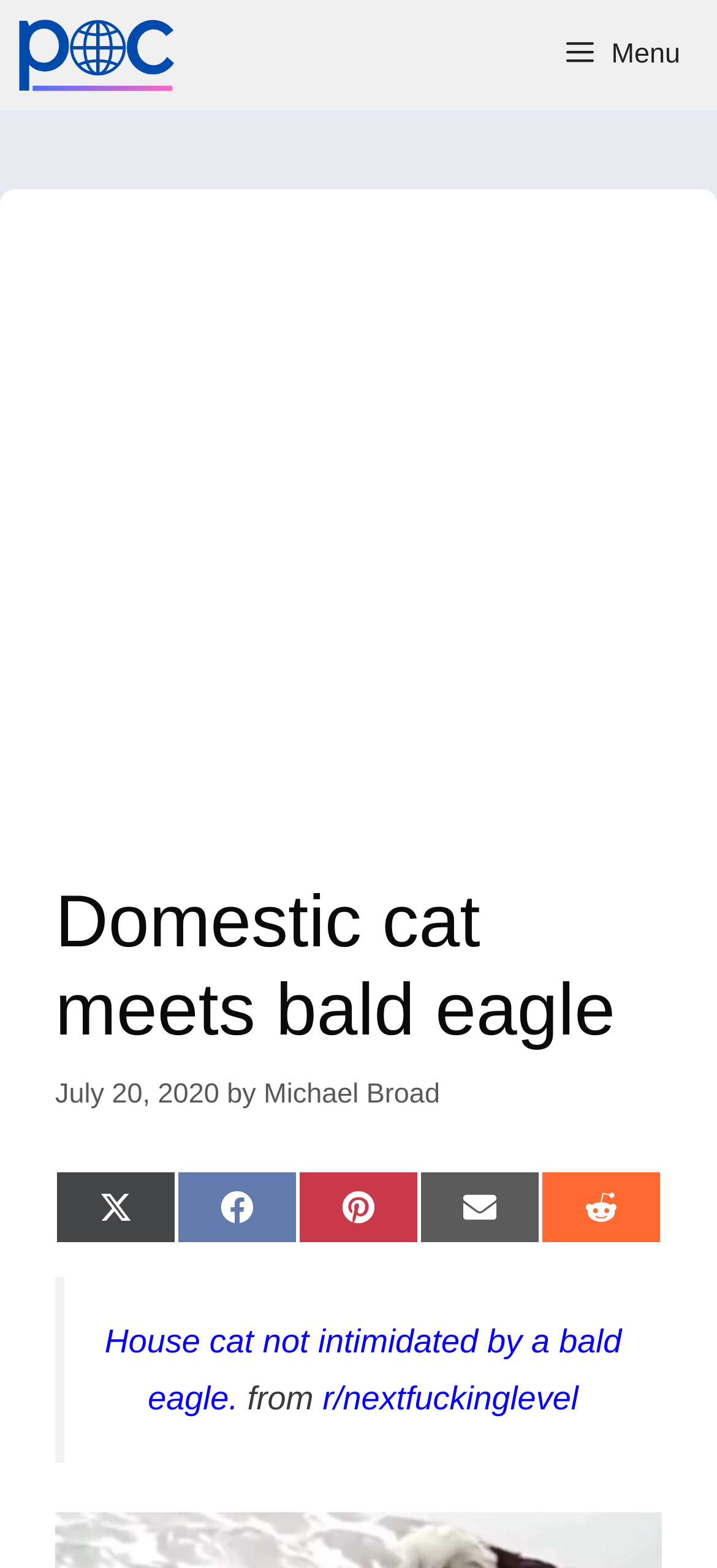Identify the bounding box coordinates for the element you need to click to achieve the following task: "Share on Twitter". Provide the bounding box coordinates as four float numbers between 0 and 1, in the form [left, top, right, bottom].

[0.077, 0.746, 0.246, 0.793]